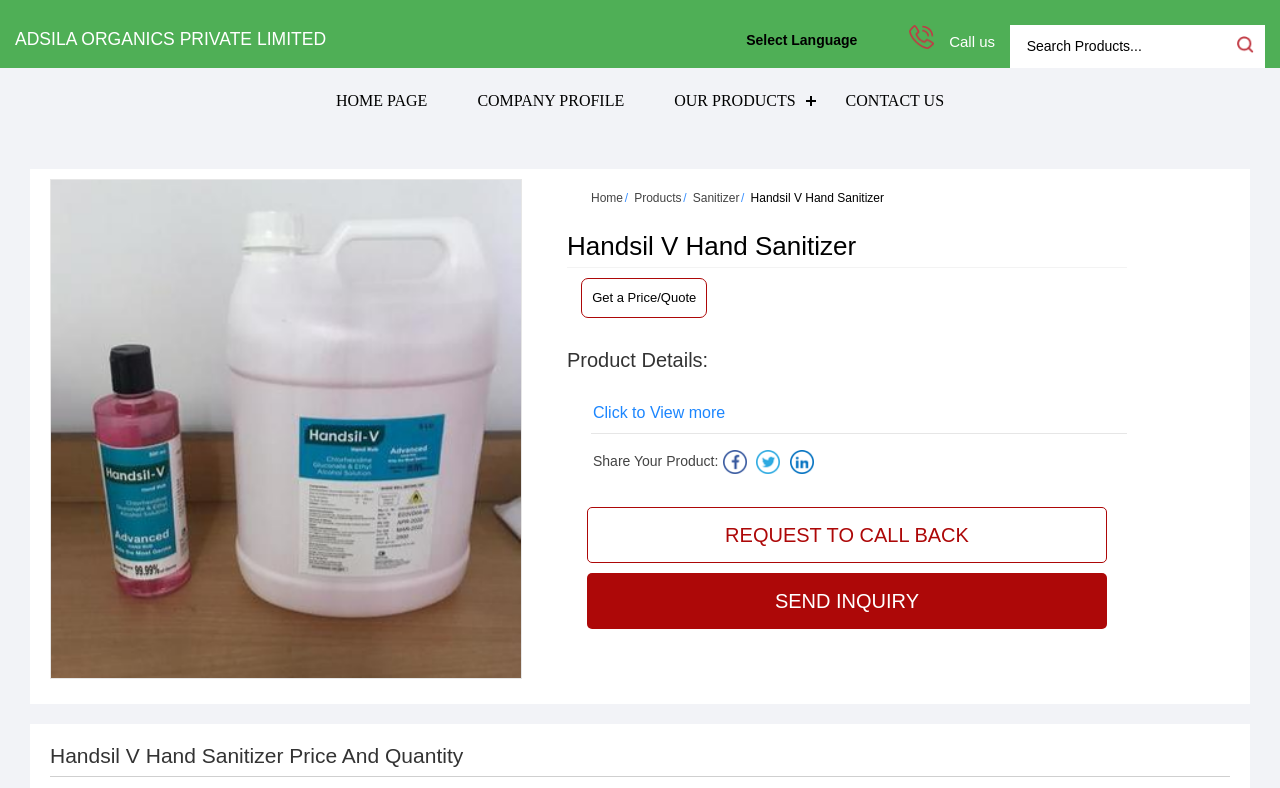Please determine the bounding box coordinates of the element to click in order to execute the following instruction: "View Home Page". The coordinates should be four float numbers between 0 and 1, specified as [left, top, right, bottom].

[0.243, 0.086, 0.353, 0.17]